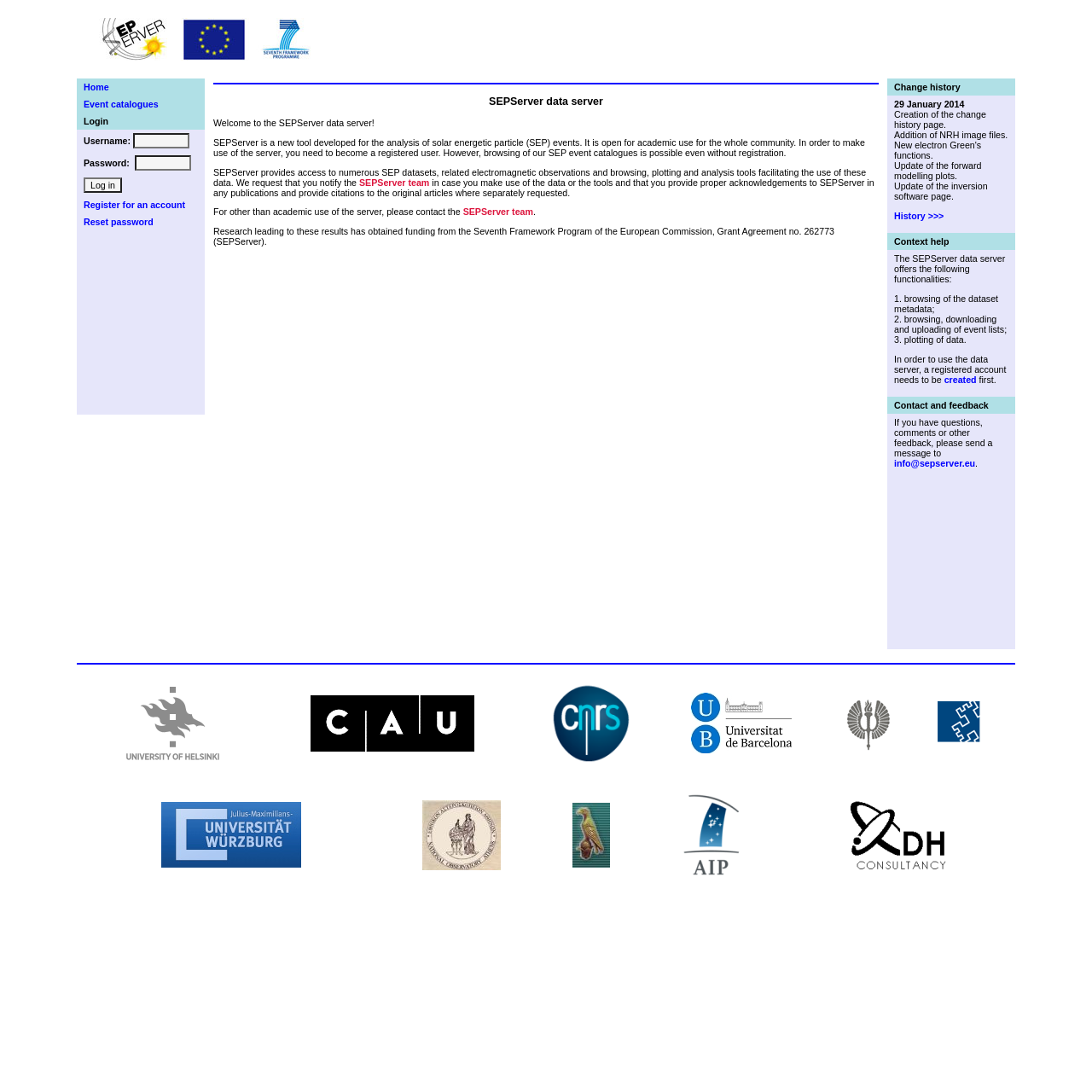What can I do with the event lists?
Use the image to answer the question with a single word or phrase.

Browse, download, and upload